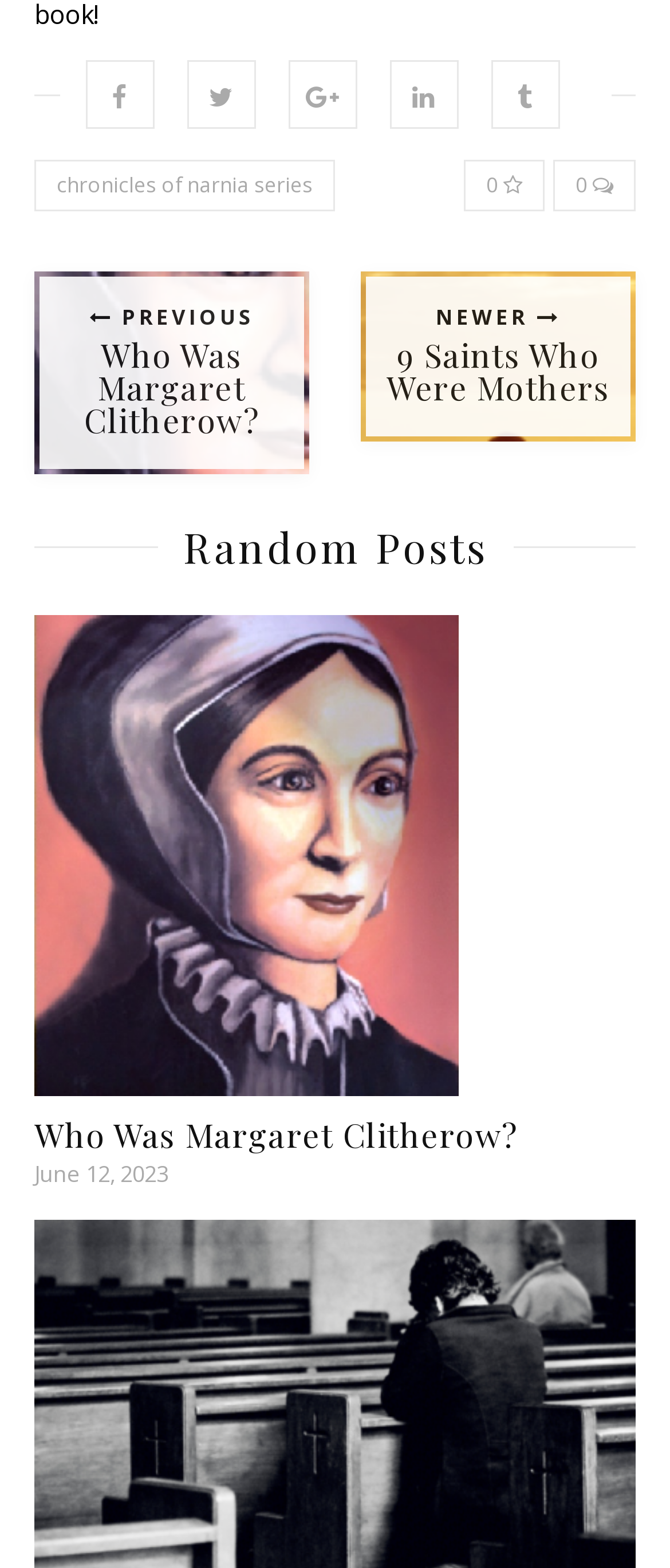Please pinpoint the bounding box coordinates for the region I should click to adhere to this instruction: "click on the previous article".

[0.059, 0.177, 0.454, 0.299]